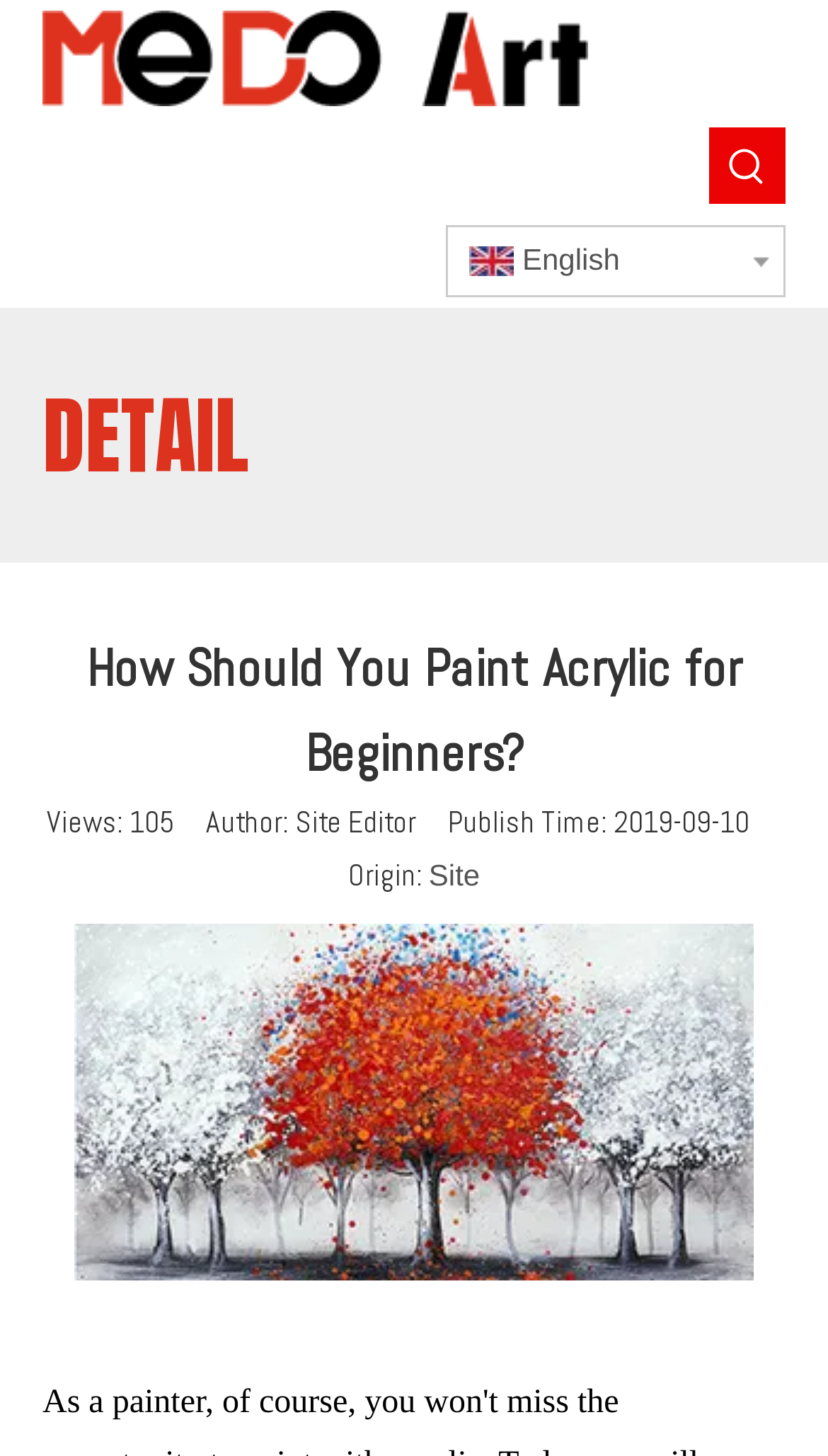Answer succinctly with a single word or phrase:
What is the name of the art material and stationery provider?

Medo